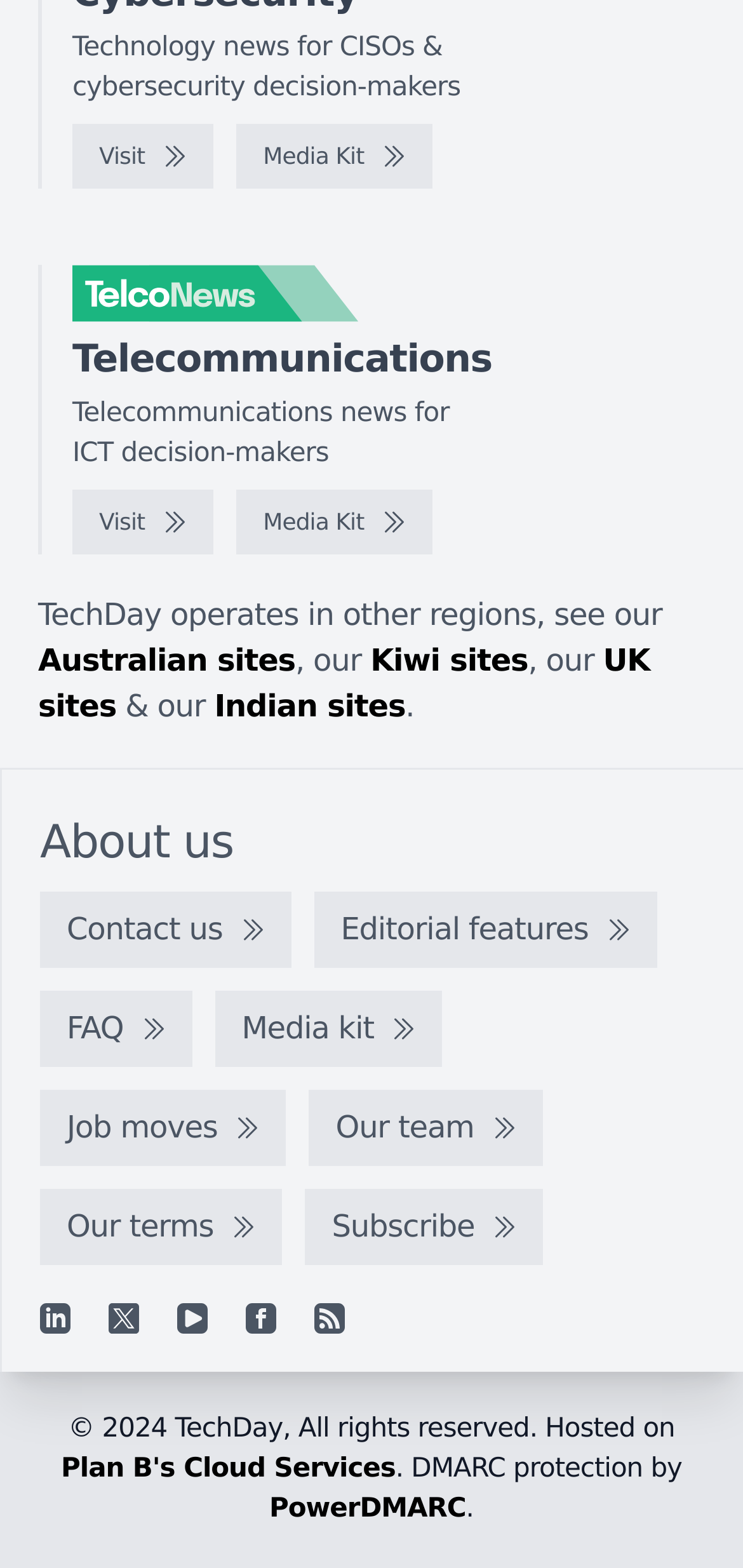Please specify the bounding box coordinates of the region to click in order to perform the following instruction: "View the Media Kit".

[0.318, 0.08, 0.582, 0.121]